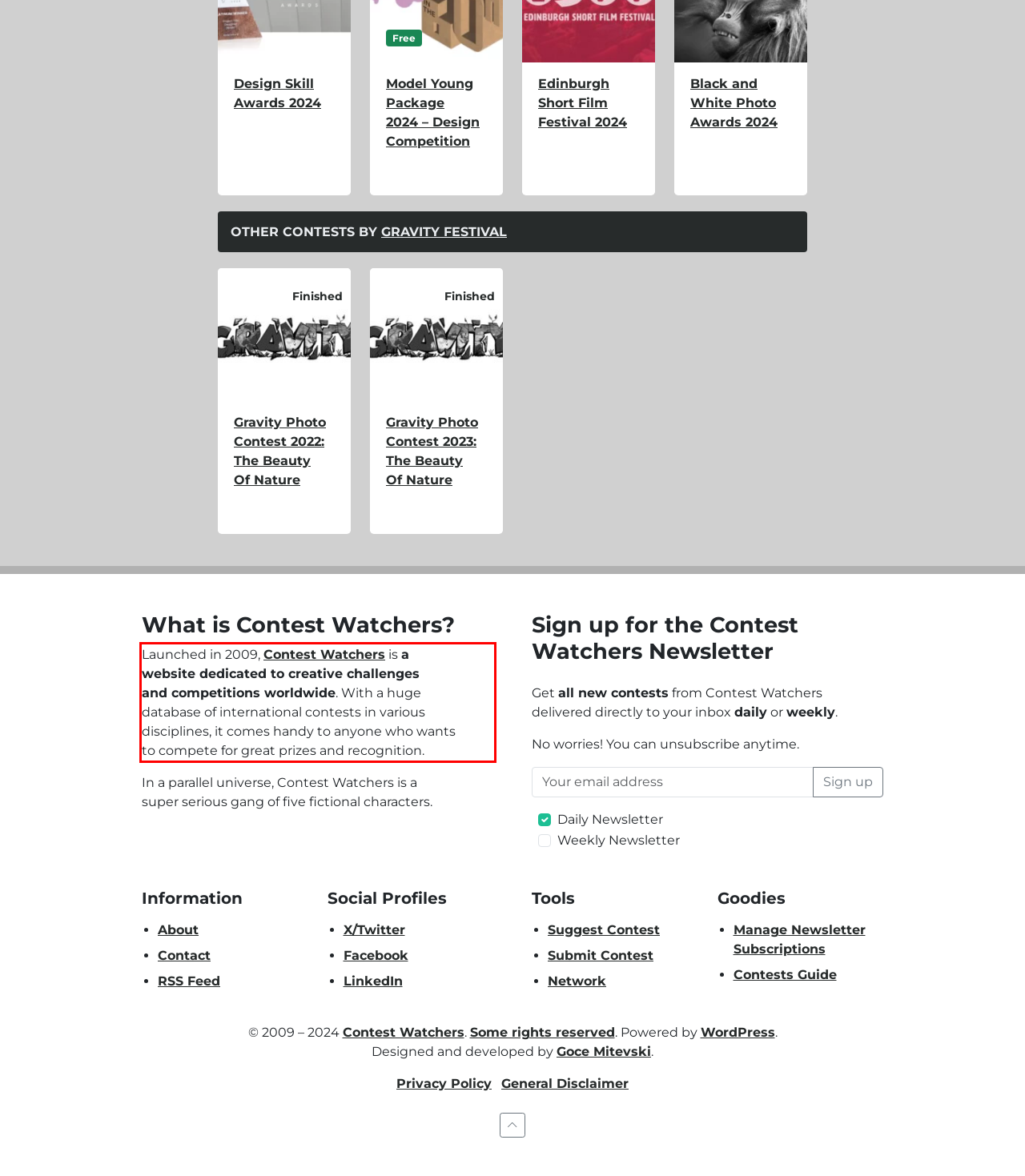Given a webpage screenshot with a red bounding box, perform OCR to read and deliver the text enclosed by the red bounding box.

Launched in 2009, Contest Watchers is a website dedicated to creative challenges and competitions worldwide. With a huge database of international contests in various disciplines, it comes handy to anyone who wants to compete for great prizes and recognition.